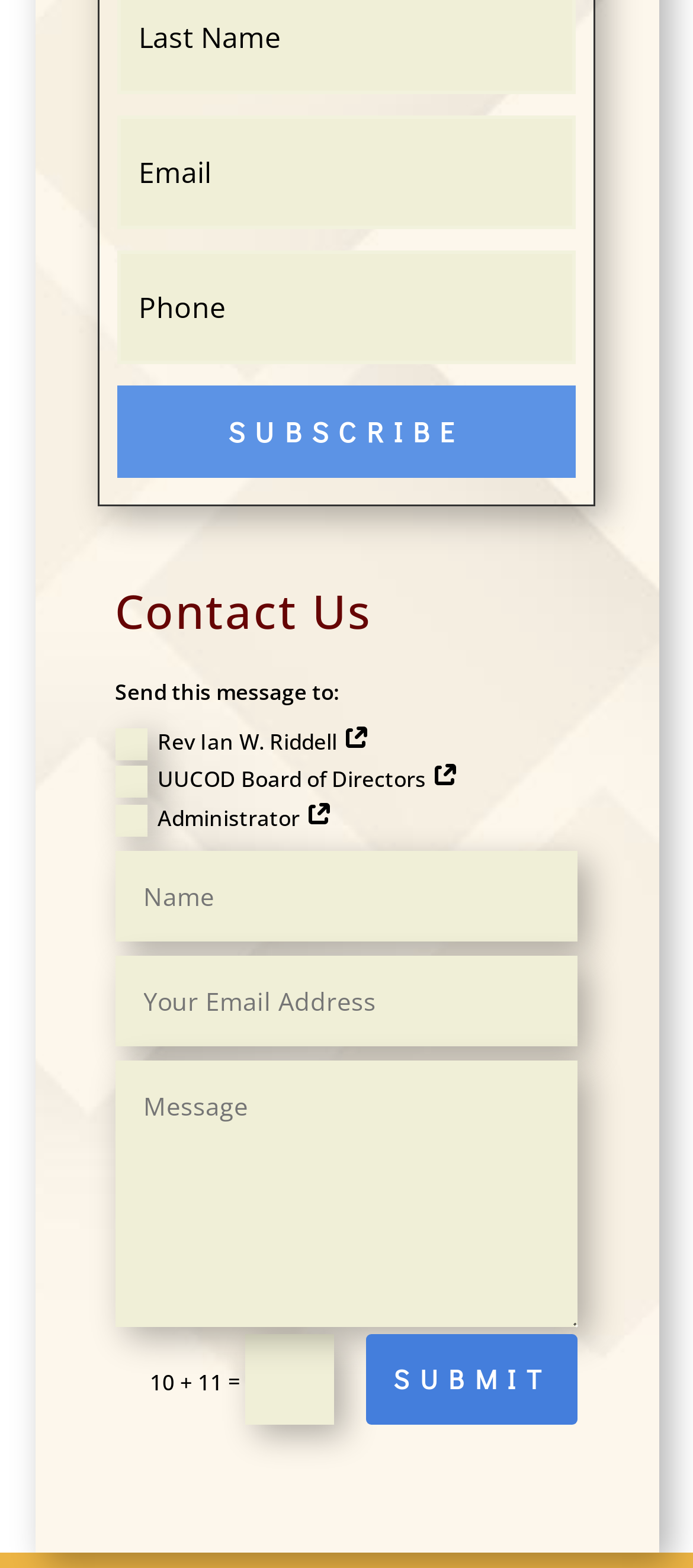What is the purpose of the 'SUBSCRIBE' link?
Kindly offer a comprehensive and detailed response to the question.

The 'SUBSCRIBE' link is located at the top of the page, indicating that it is a call-to-action button. Its purpose is likely to allow users to subscribe to a newsletter, blog, or other type of content.